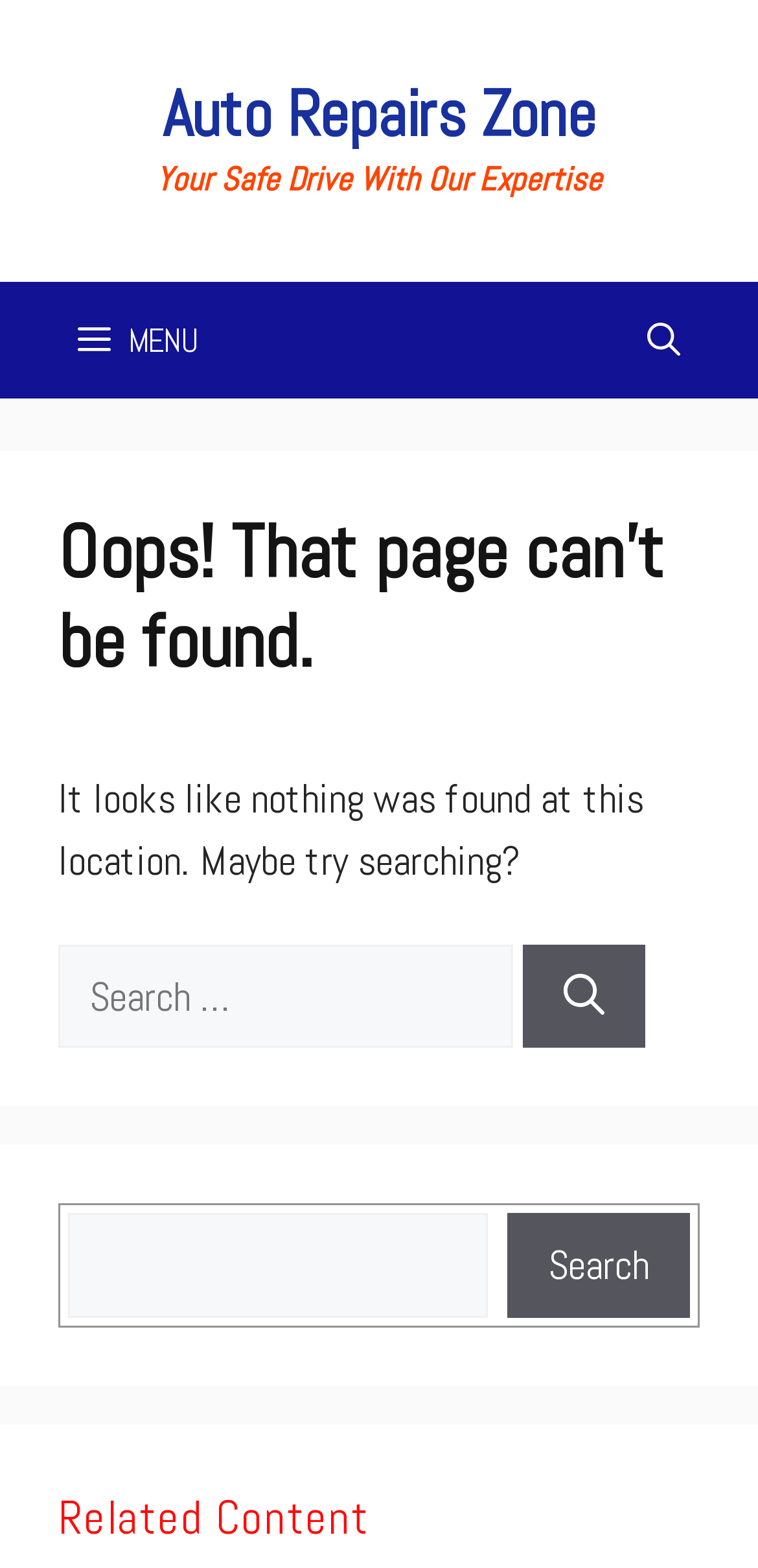Provide your answer in one word or a succinct phrase for the question: 
What is the section below the main content?

Related Content